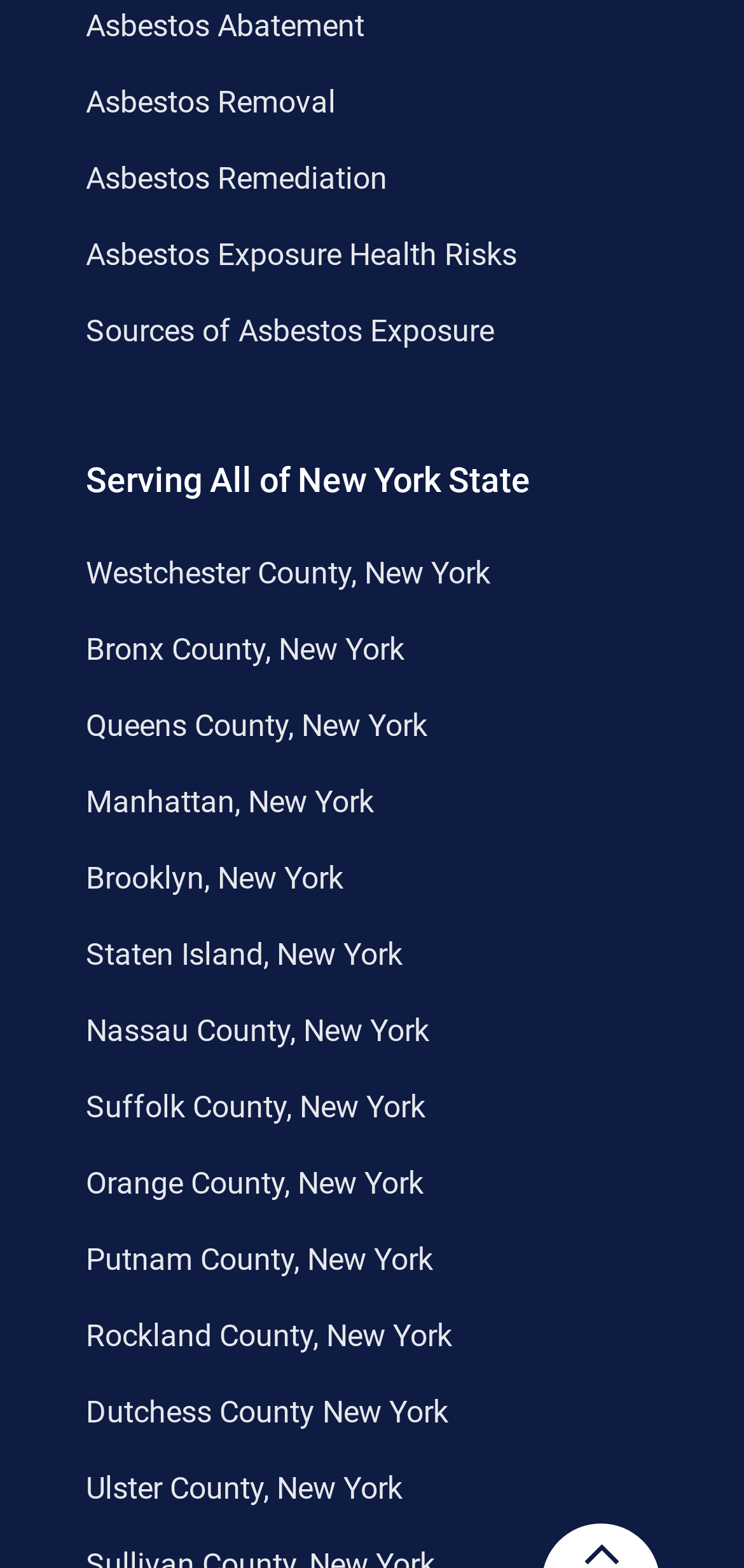Locate the bounding box coordinates of the segment that needs to be clicked to meet this instruction: "Read about health risks associated with asbestos exposure".

[0.115, 0.15, 0.695, 0.173]